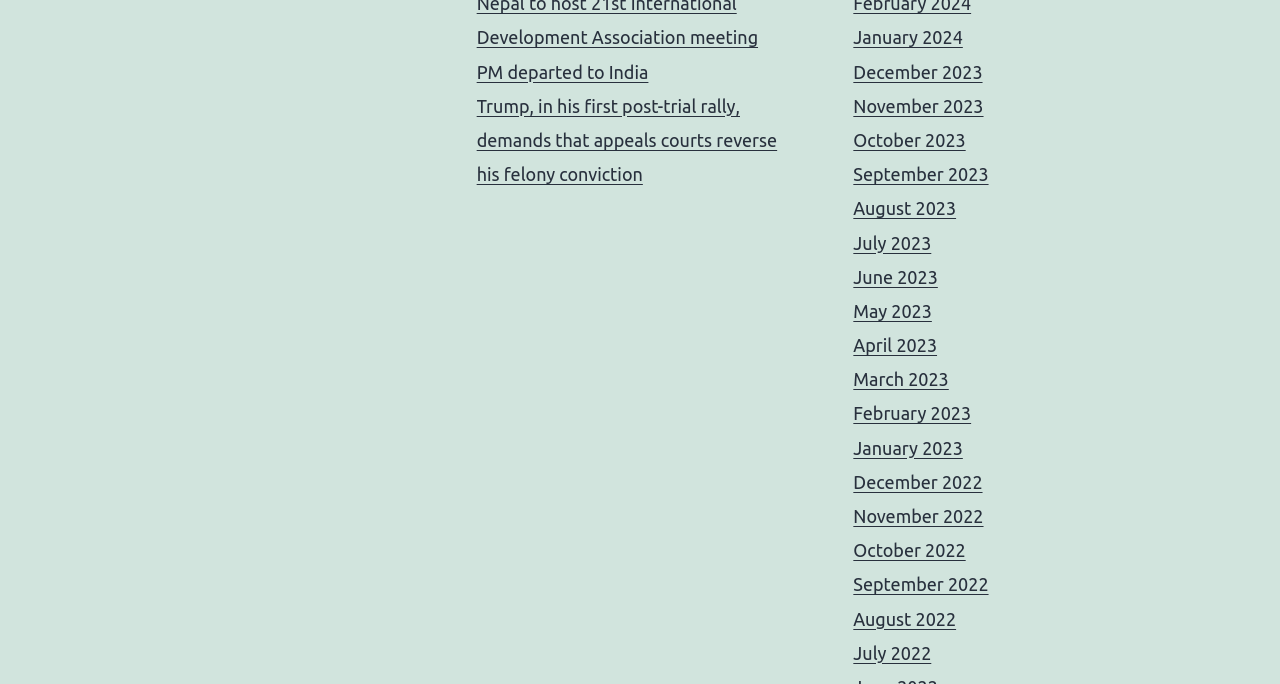Please specify the bounding box coordinates for the clickable region that will help you carry out the instruction: "Check news for December 2022".

[0.667, 0.69, 0.768, 0.719]